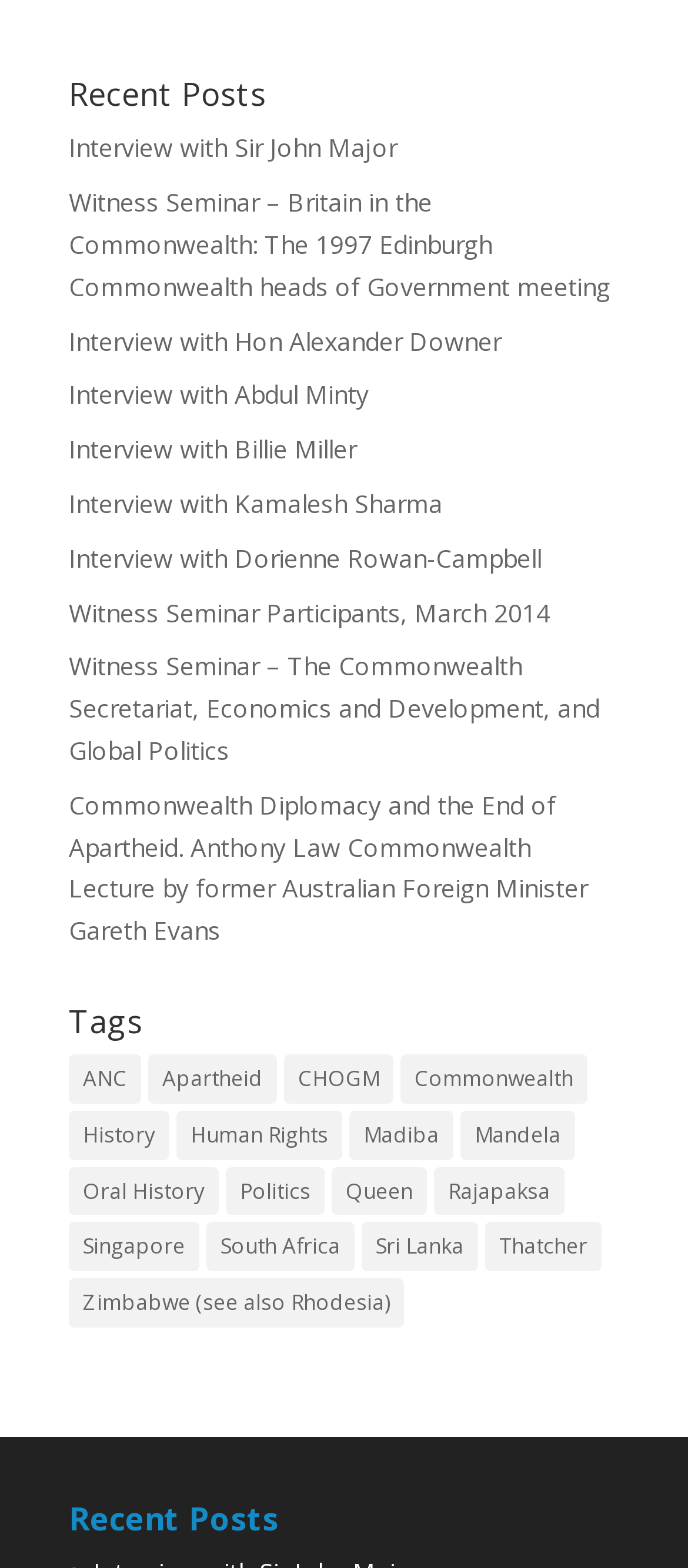Pinpoint the bounding box coordinates of the clickable area necessary to execute the following instruction: "View the interview with Sir John Major". The coordinates should be given as four float numbers between 0 and 1, namely [left, top, right, bottom].

[0.1, 0.084, 0.577, 0.105]